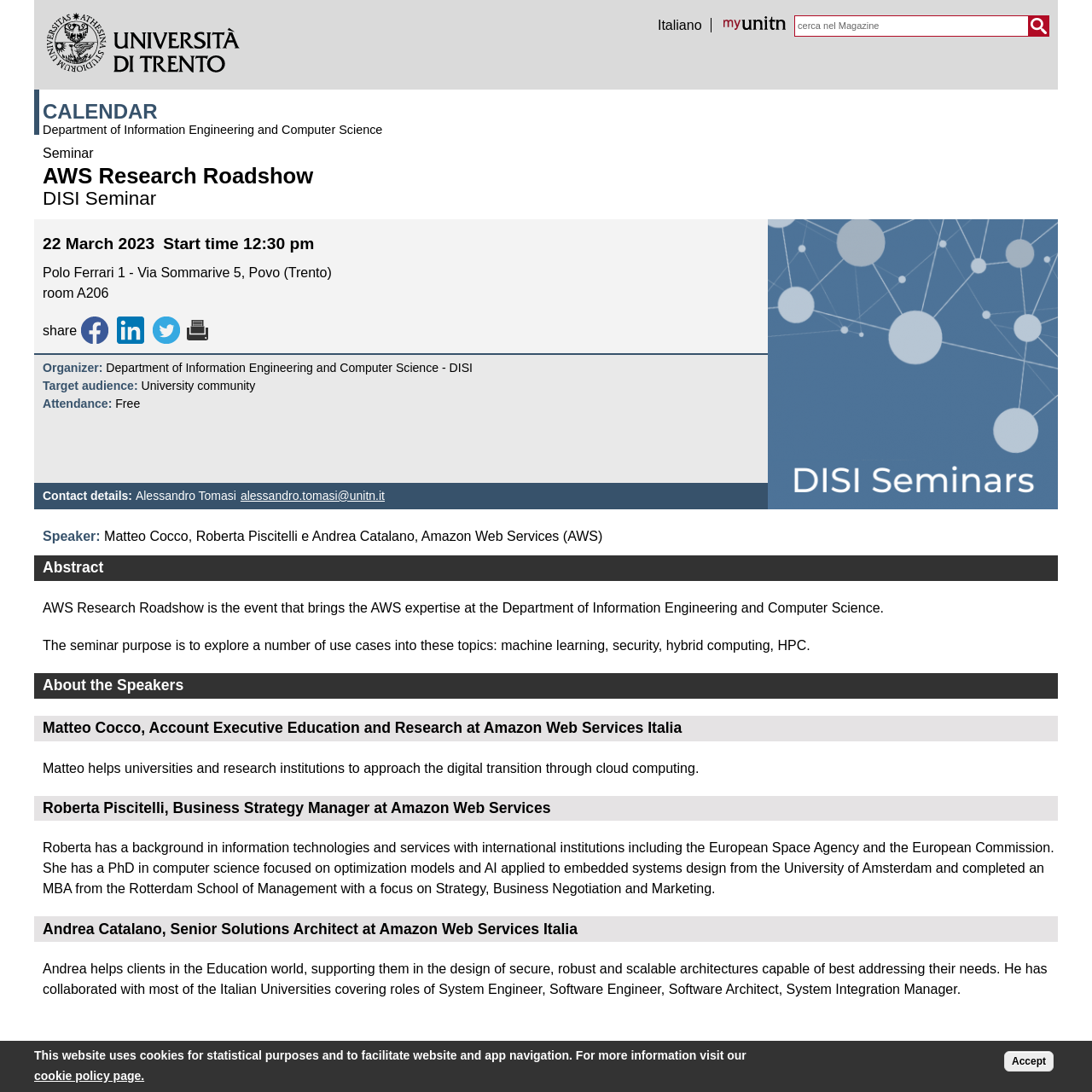What is the target audience for the seminar?
Using the image as a reference, answer the question in detail.

The target audience for the seminar is the university community, as mentioned in the event details.